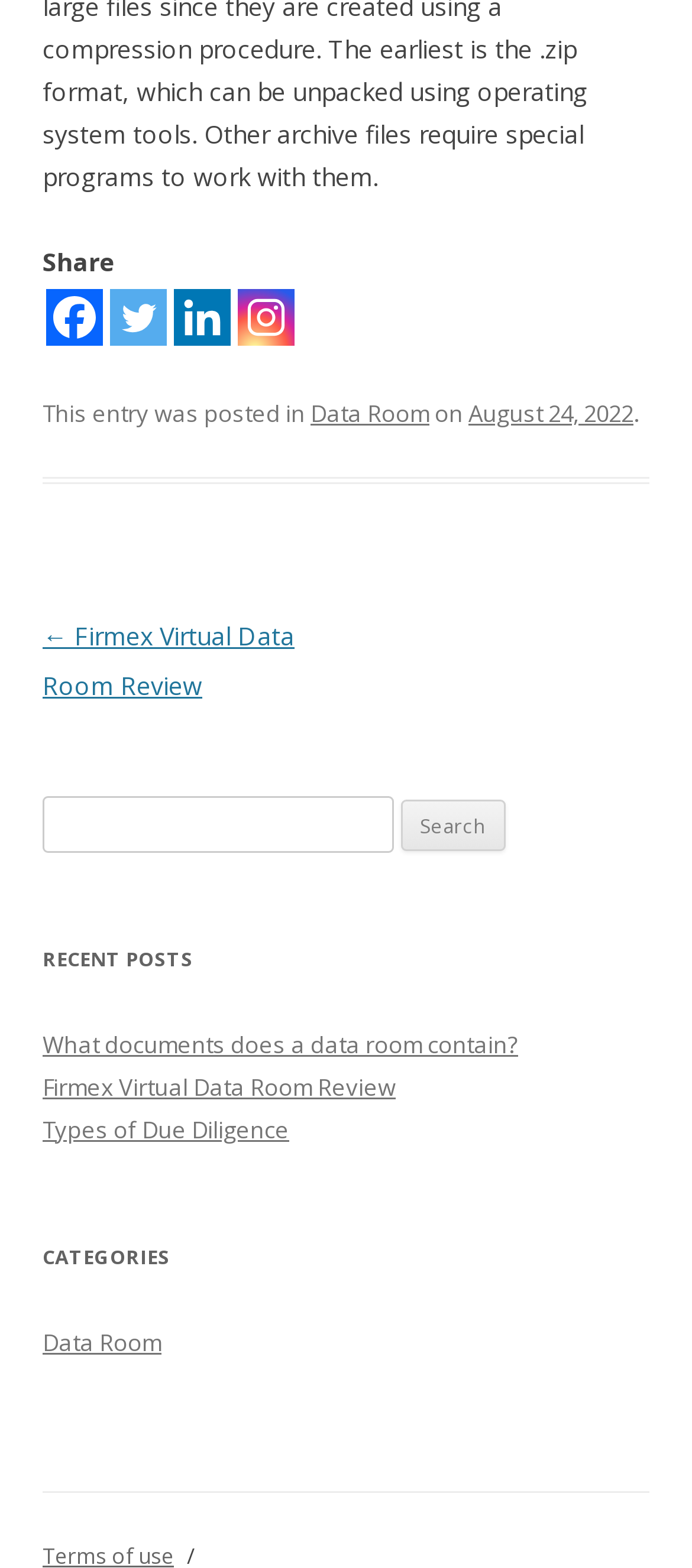What is the purpose of the textbox?
Answer the question with just one word or phrase using the image.

Search